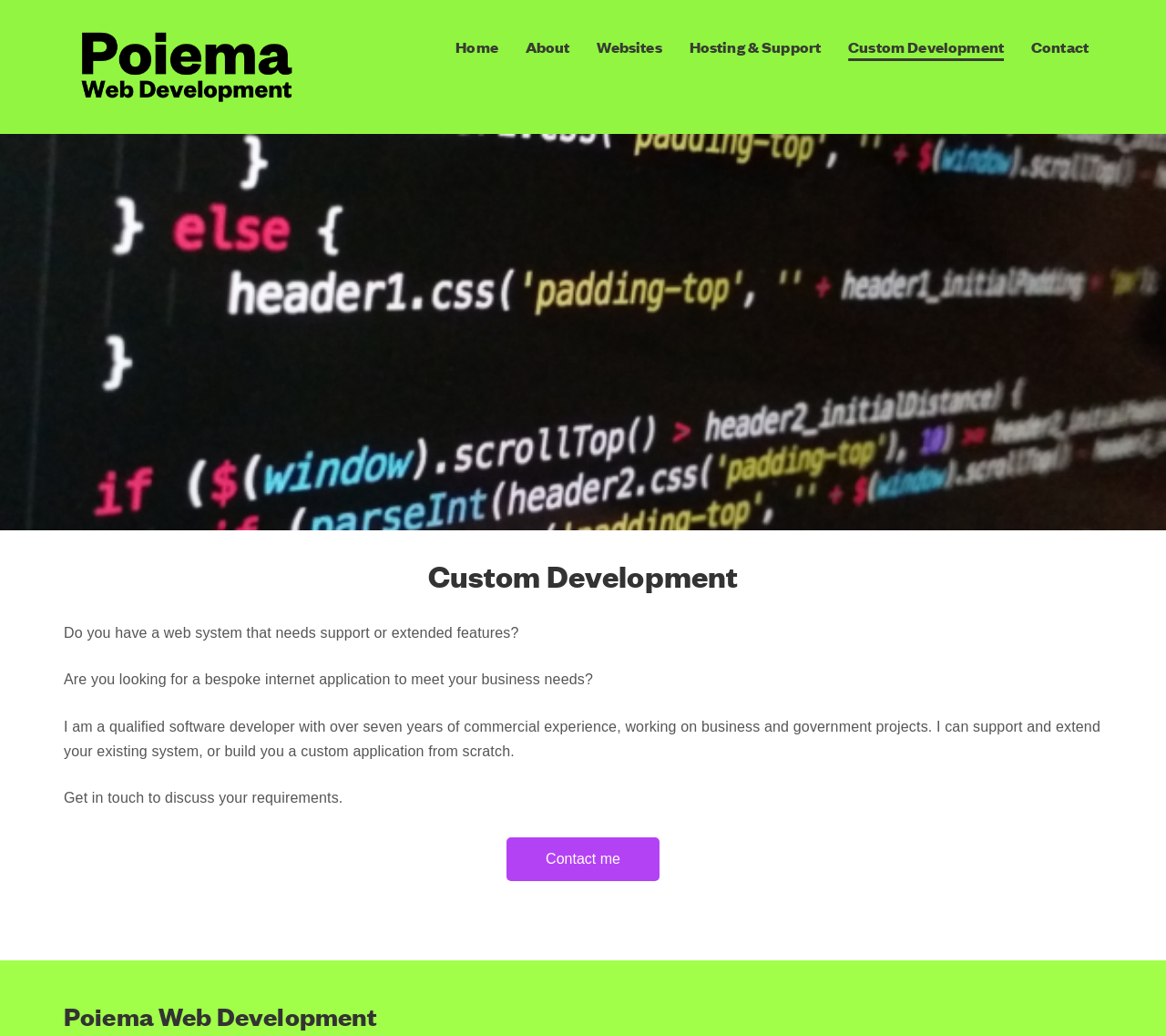Please use the details from the image to answer the following question comprehensively:
What is the developer's experience?

According to the webpage, the developer has over seven years of commercial experience, working on business and government projects, as stated in the paragraph describing the developer's qualifications.